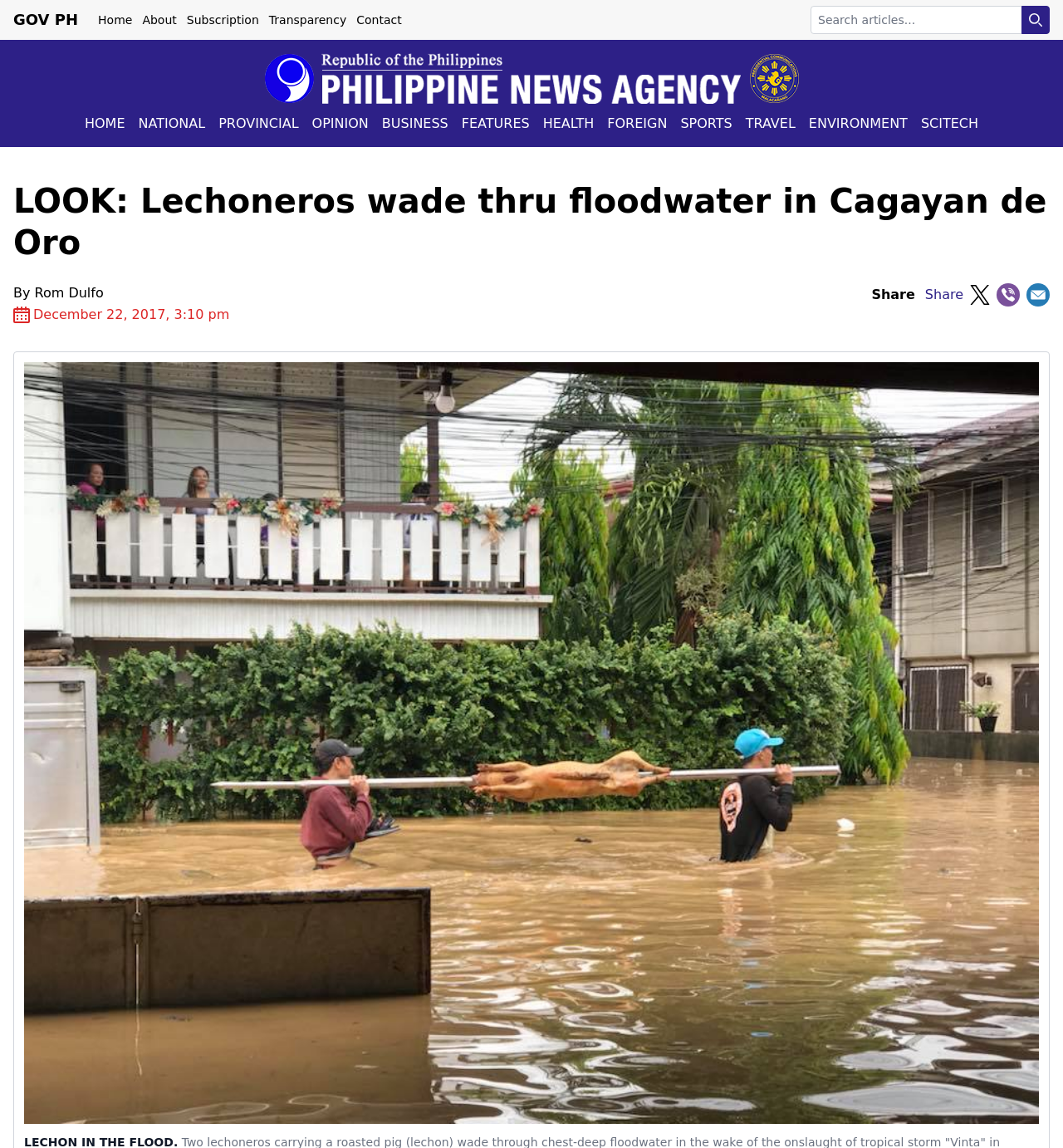Answer the following query concisely with a single word or phrase:
What is the name of the news agency?

Philippine News Agency